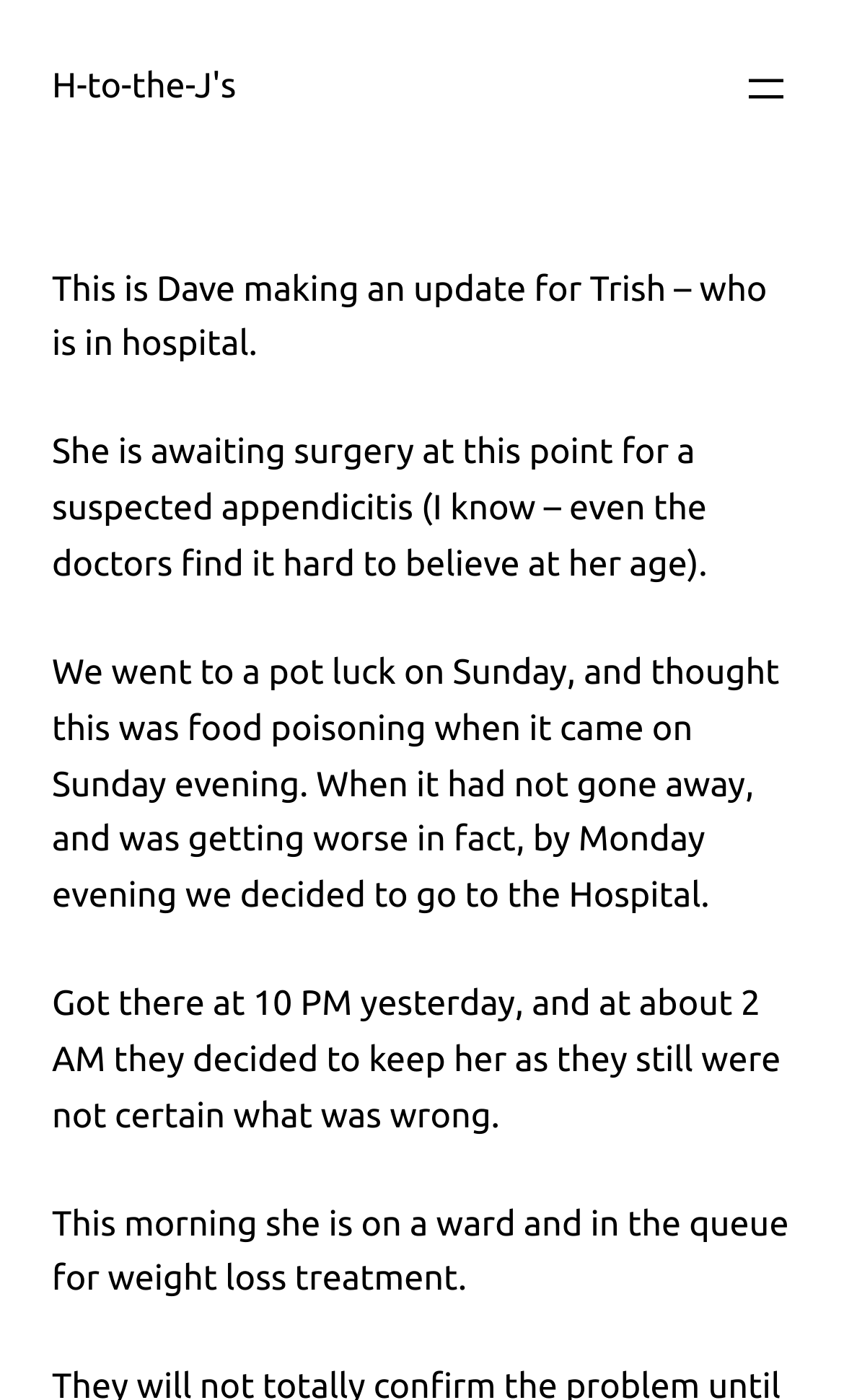Please locate the UI element described by "H-to-the-J's" and provide its bounding box coordinates.

[0.062, 0.049, 0.28, 0.076]